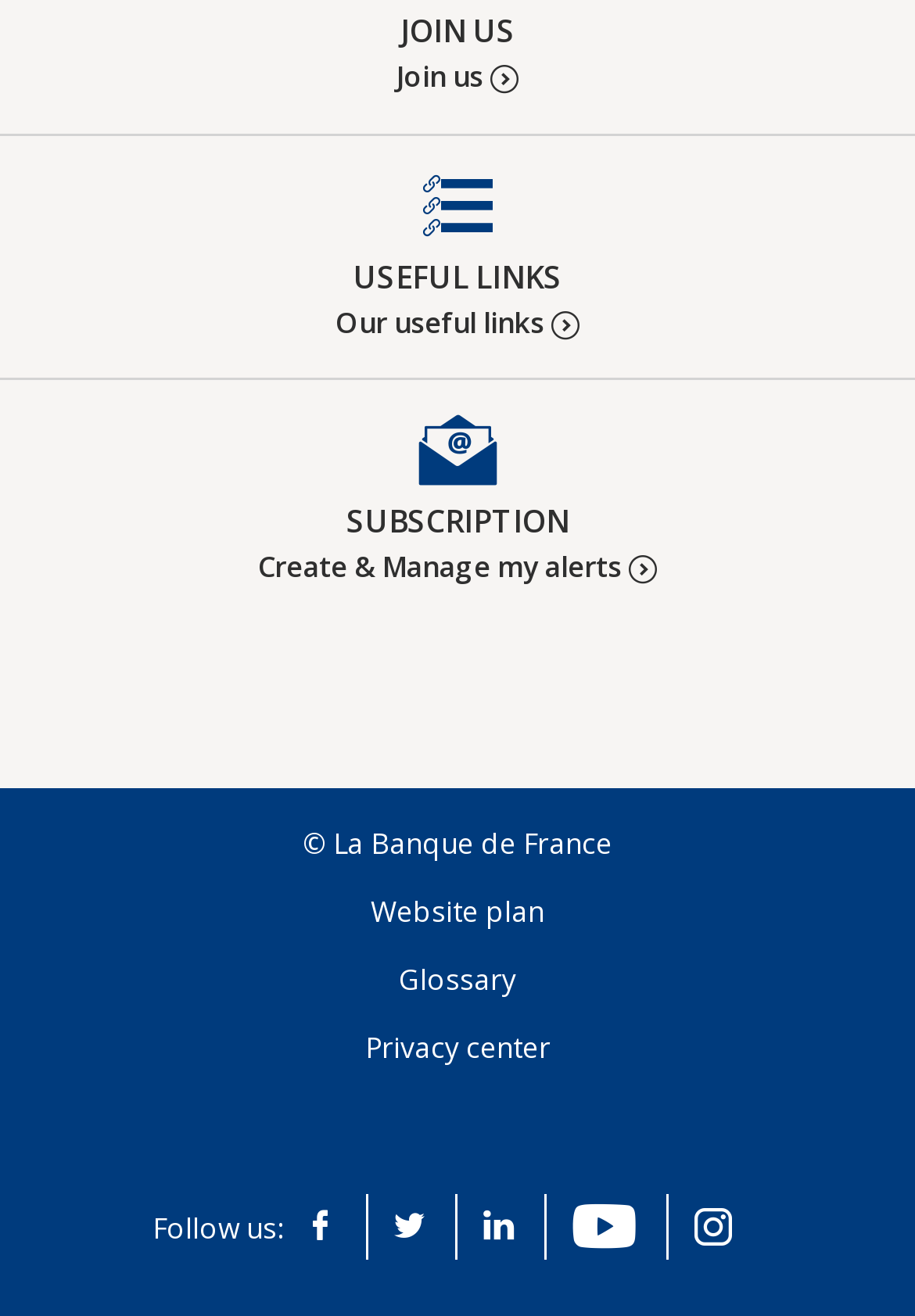Please provide a one-word or short phrase answer to the question:
What is the 'Privacy center' link for?

Privacy information